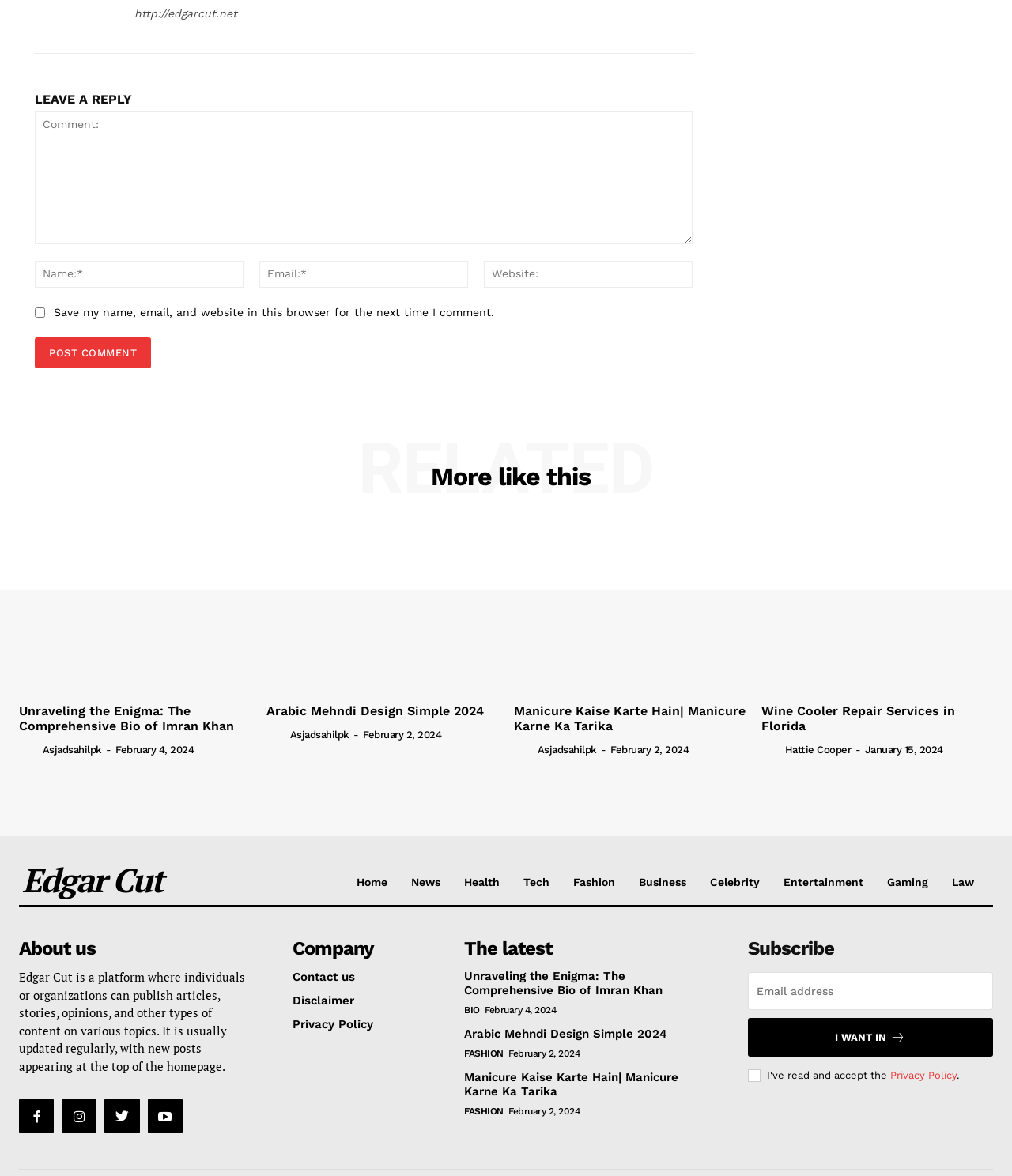Can you find the bounding box coordinates for the element to click on to achieve the instruction: "Click the 'BOOK' button"?

None